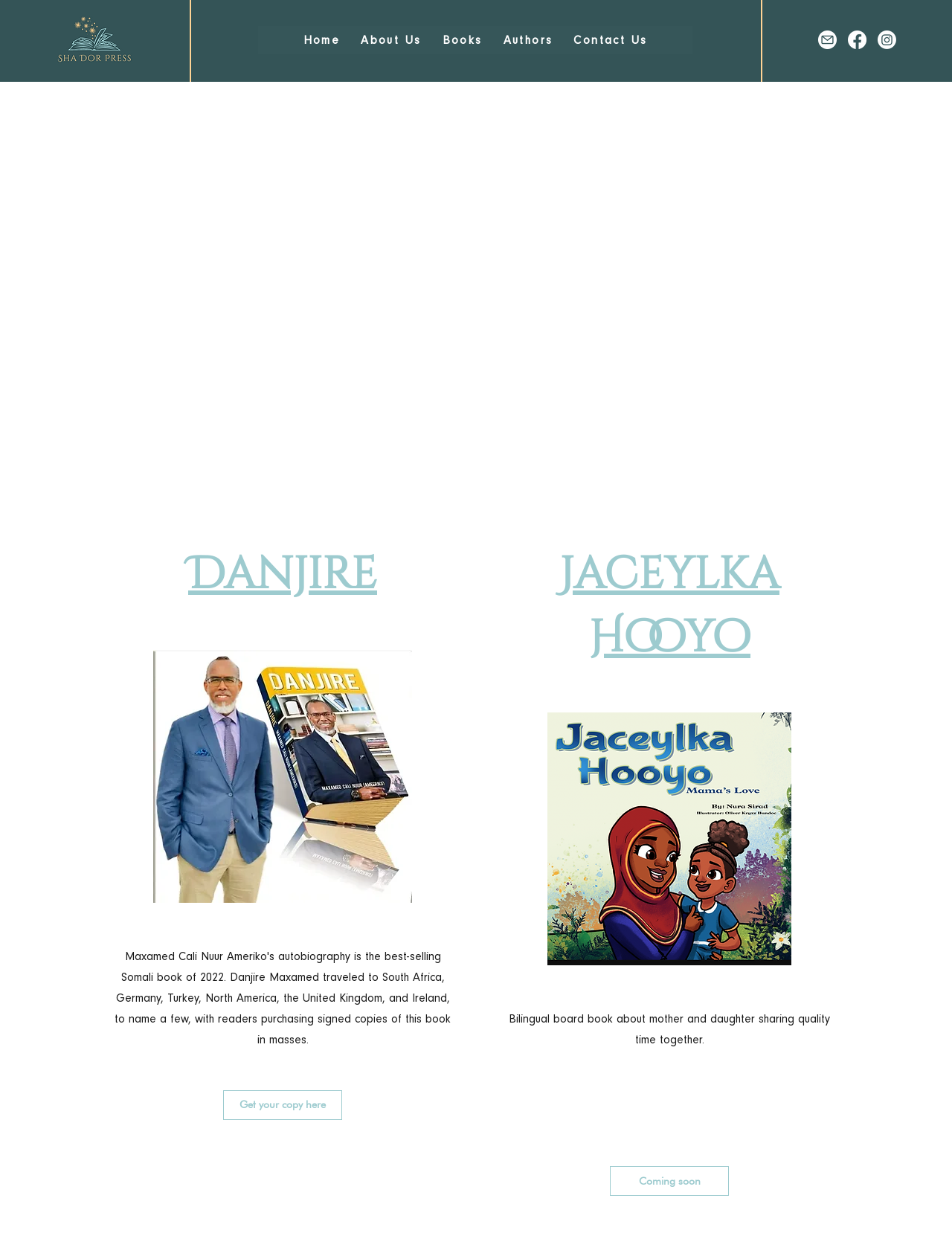Please determine the bounding box coordinates of the element's region to click for the following instruction: "View Danjire book".

[0.117, 0.441, 0.477, 0.492]